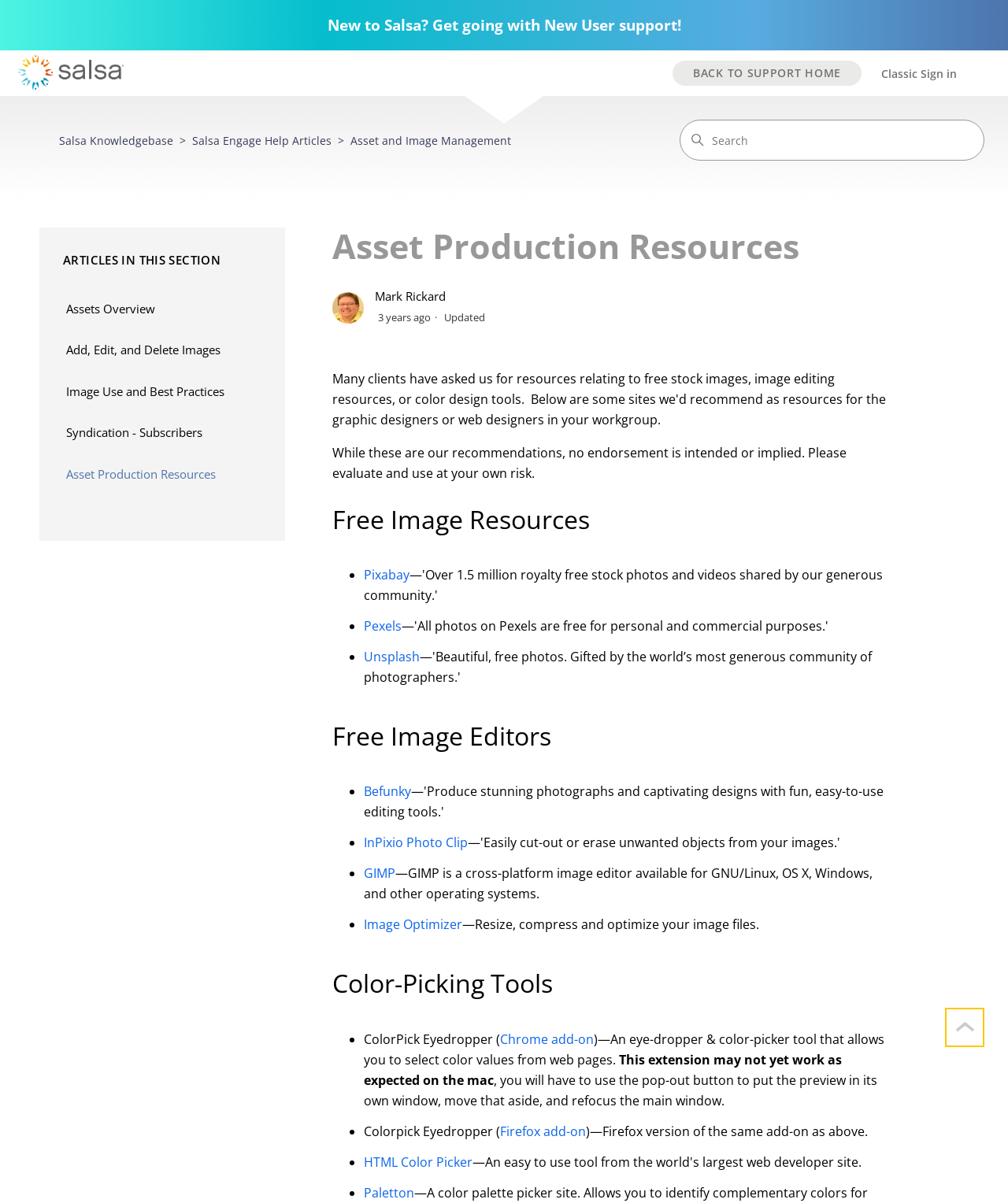Determine the coordinates of the bounding box for the clickable area needed to execute this instruction: "Explore free image resources".

[0.33, 0.412, 0.891, 0.447]